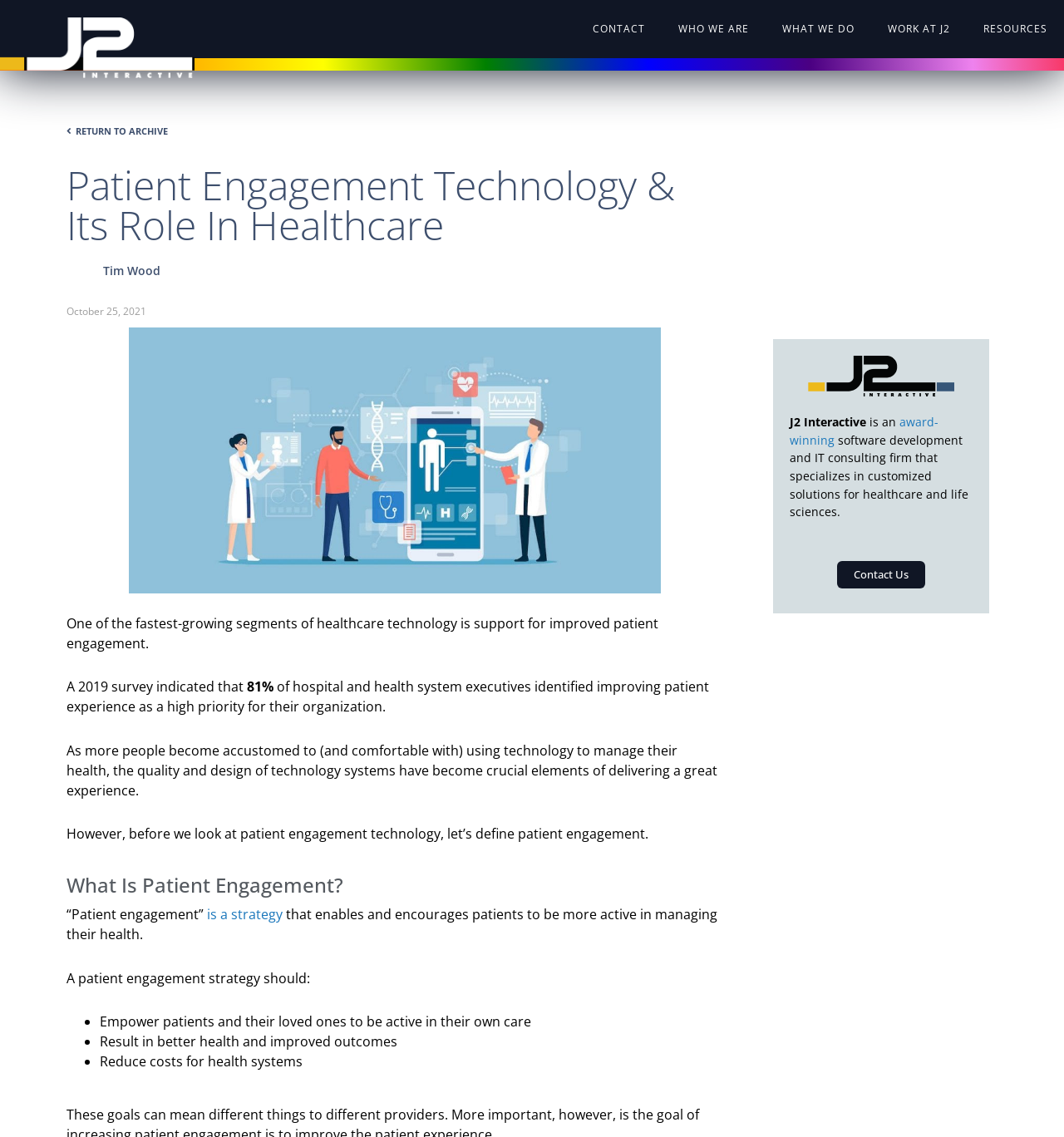Please determine the bounding box coordinates of the element's region to click in order to carry out the following instruction: "Click on the 'Contact Us' link". The coordinates should be four float numbers between 0 and 1, i.e., [left, top, right, bottom].

[0.787, 0.494, 0.87, 0.518]